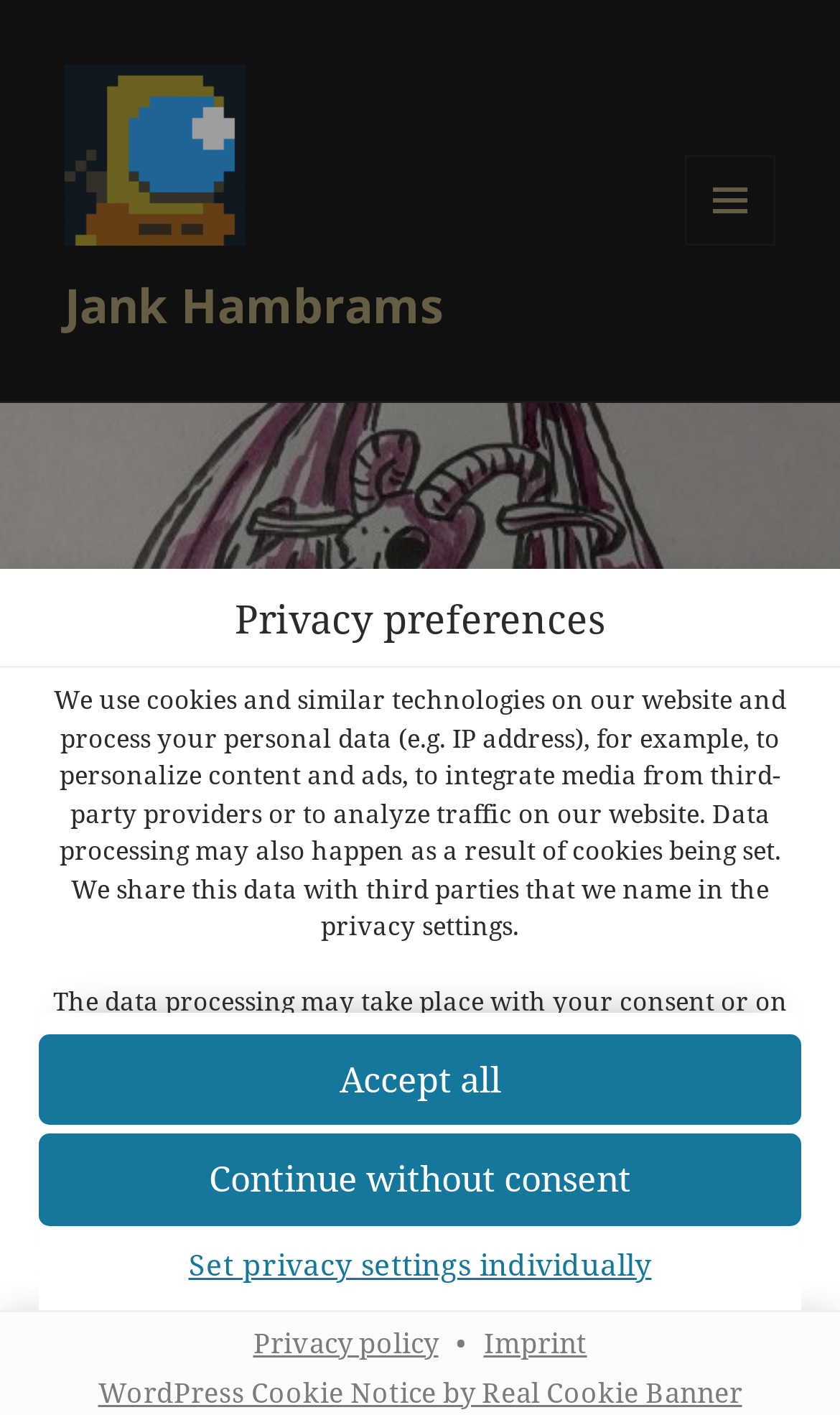What is the topic of the StaticText element at the top of the webpage?
Please give a well-detailed answer to the question.

The StaticText element at the top of the webpage has the text 'We use cookies and similar technologies on our website and process your personal data...'. This suggests that the topic of this element is privacy preferences.